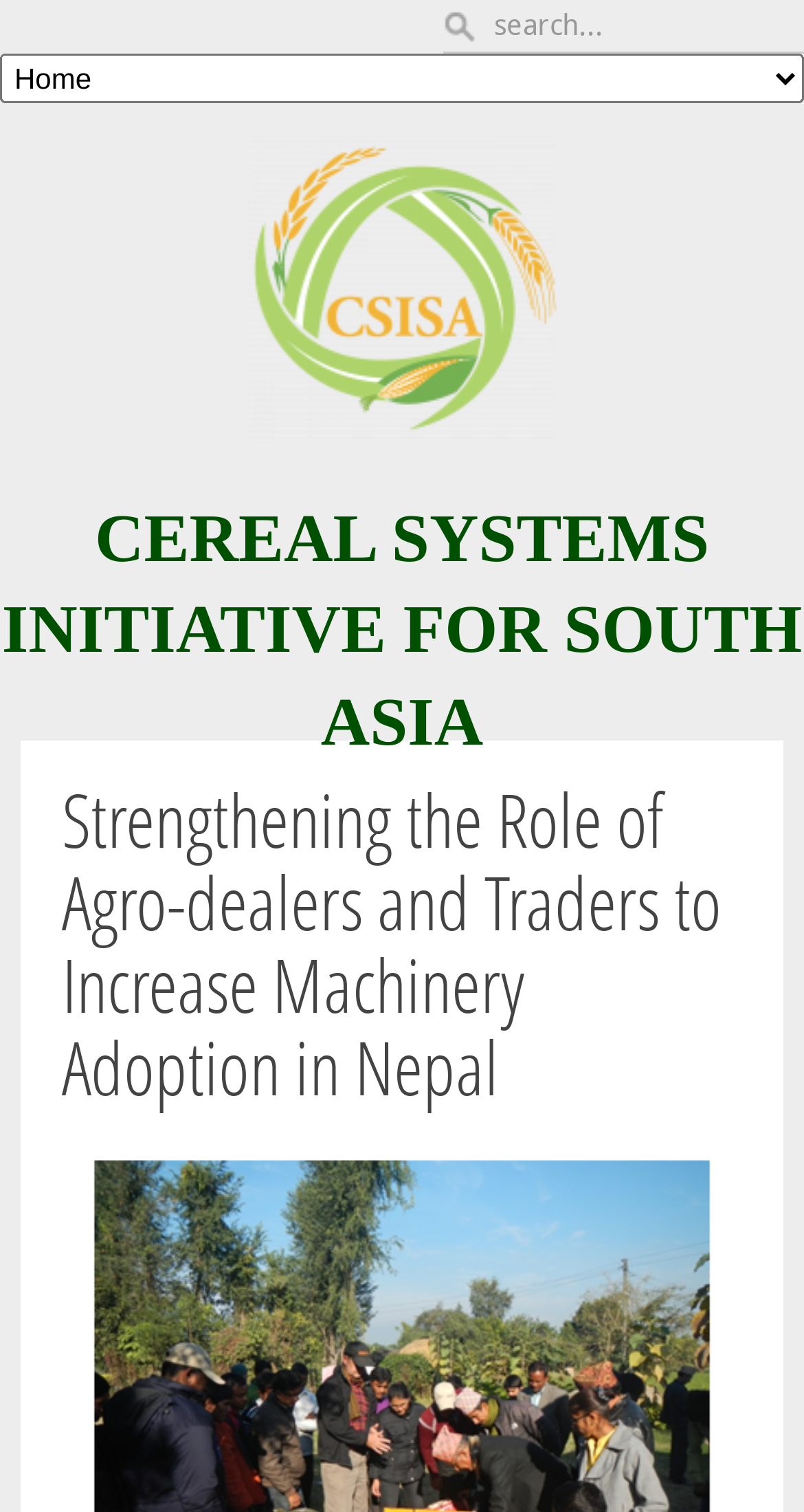Locate the primary headline on the webpage and provide its text.

CEREAL SYSTEMS INITIATIVE FOR SOUTH ASIA